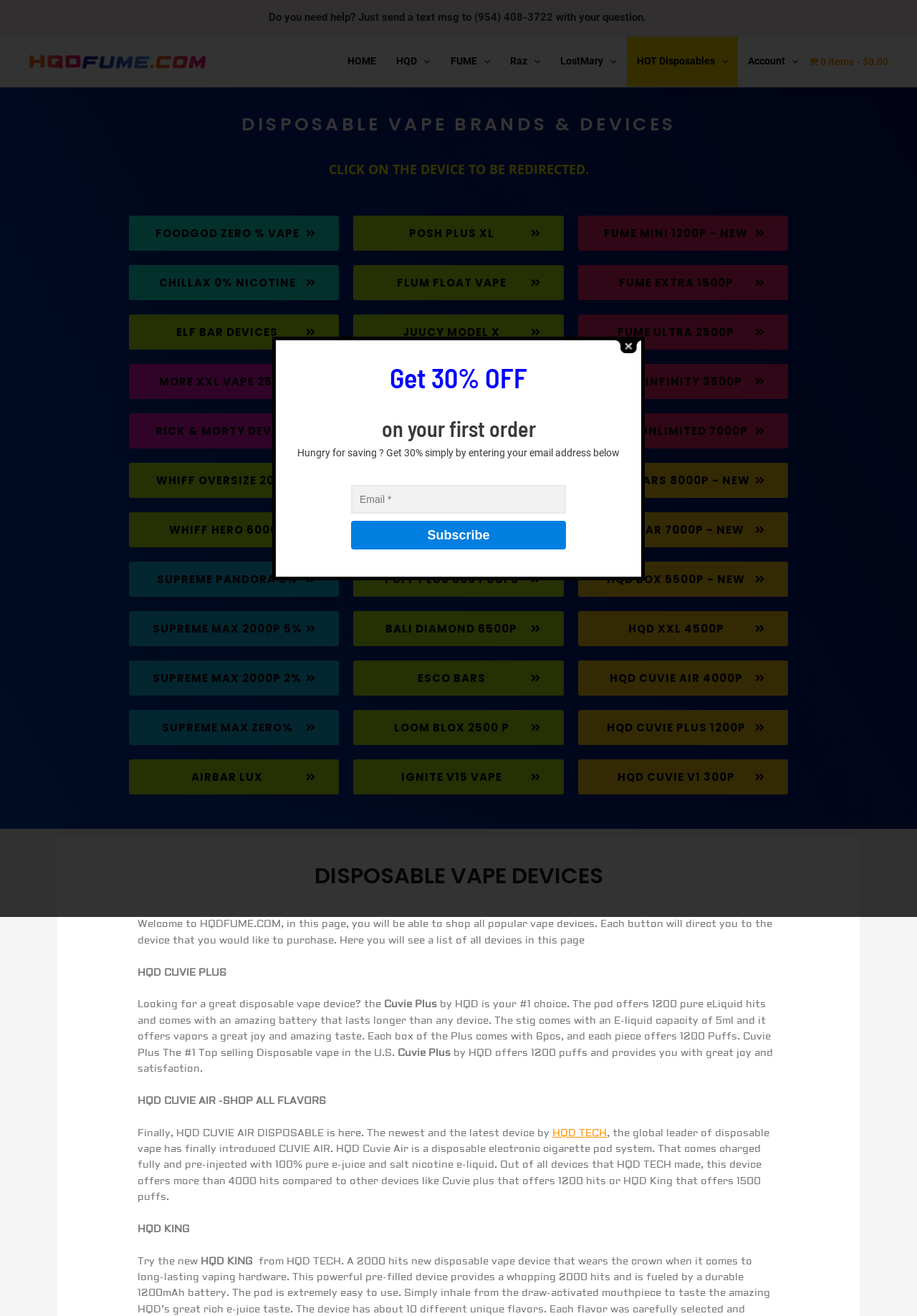Please find the bounding box coordinates of the section that needs to be clicked to achieve this instruction: "Click on the FOODGOD ZERO % VAPE link".

[0.141, 0.164, 0.37, 0.191]